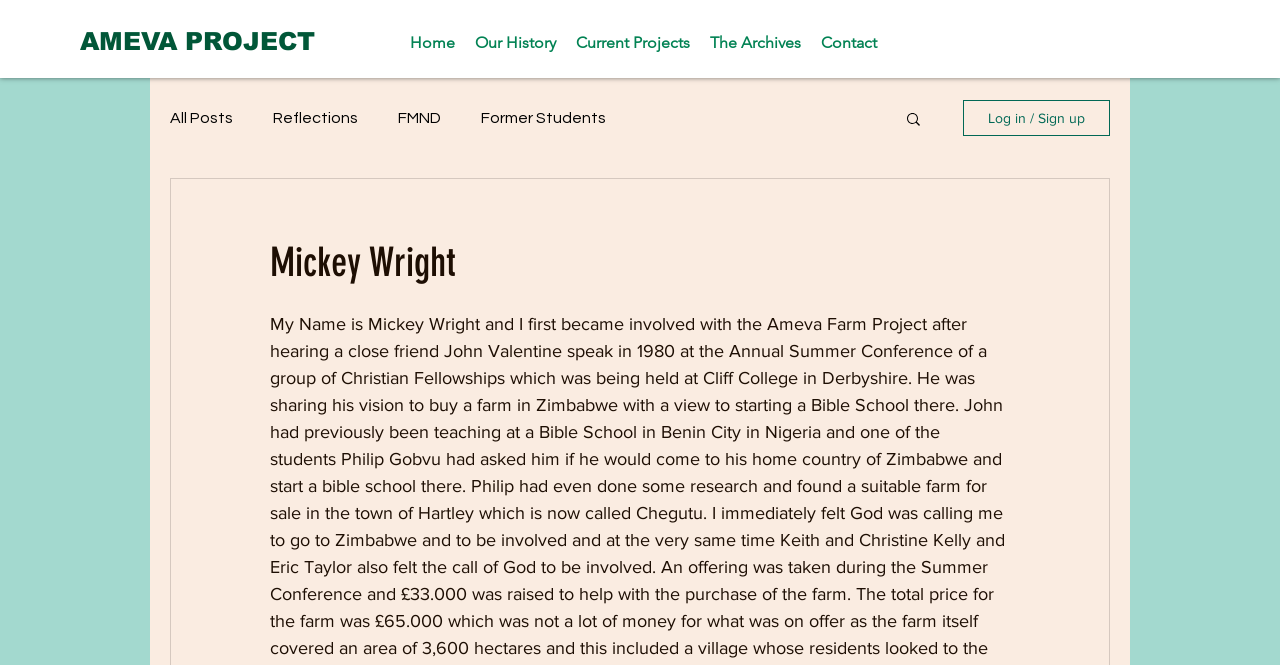Given the description "All Posts", provide the bounding box coordinates of the corresponding UI element.

[0.133, 0.165, 0.182, 0.189]